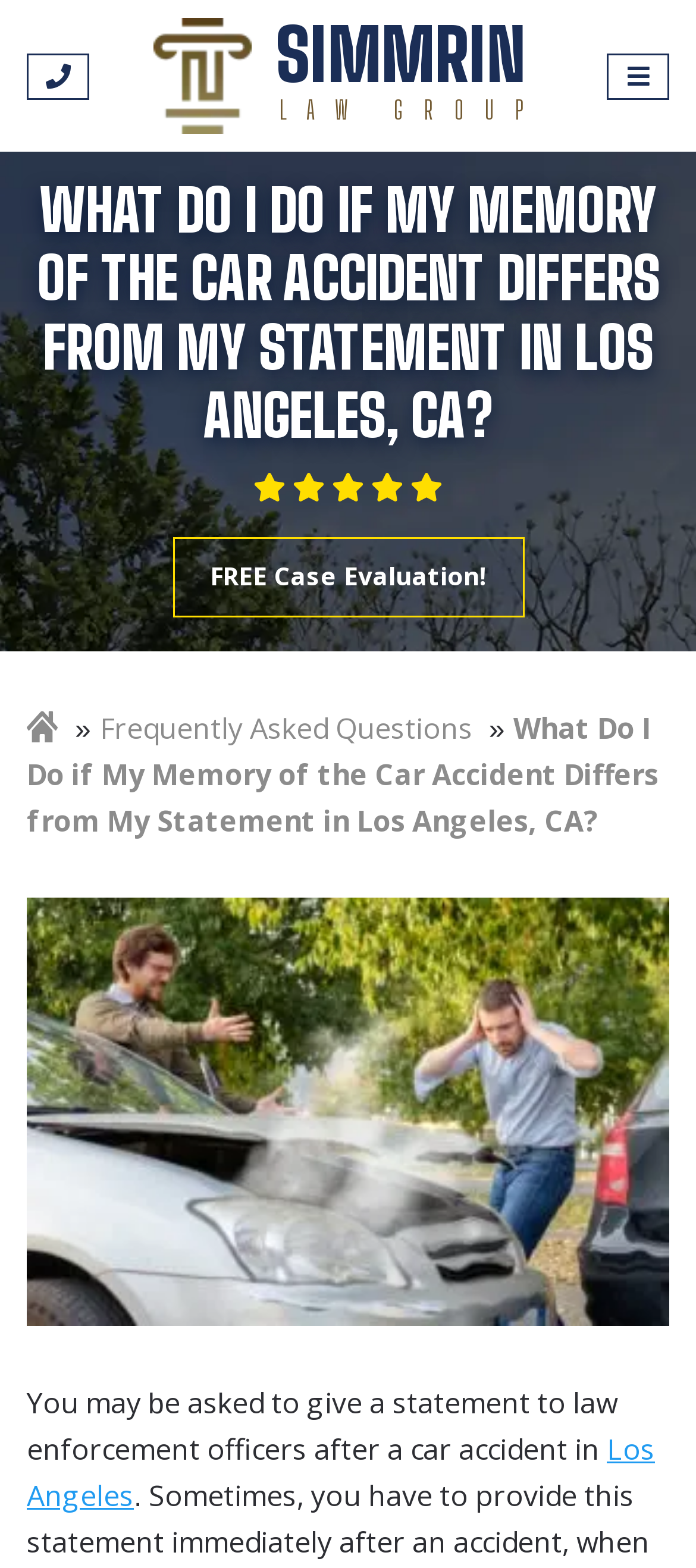From the screenshot, find the bounding box of the UI element matching this description: "Los Angeles". Supply the bounding box coordinates in the form [left, top, right, bottom], each a float between 0 and 1.

[0.038, 0.912, 0.941, 0.966]